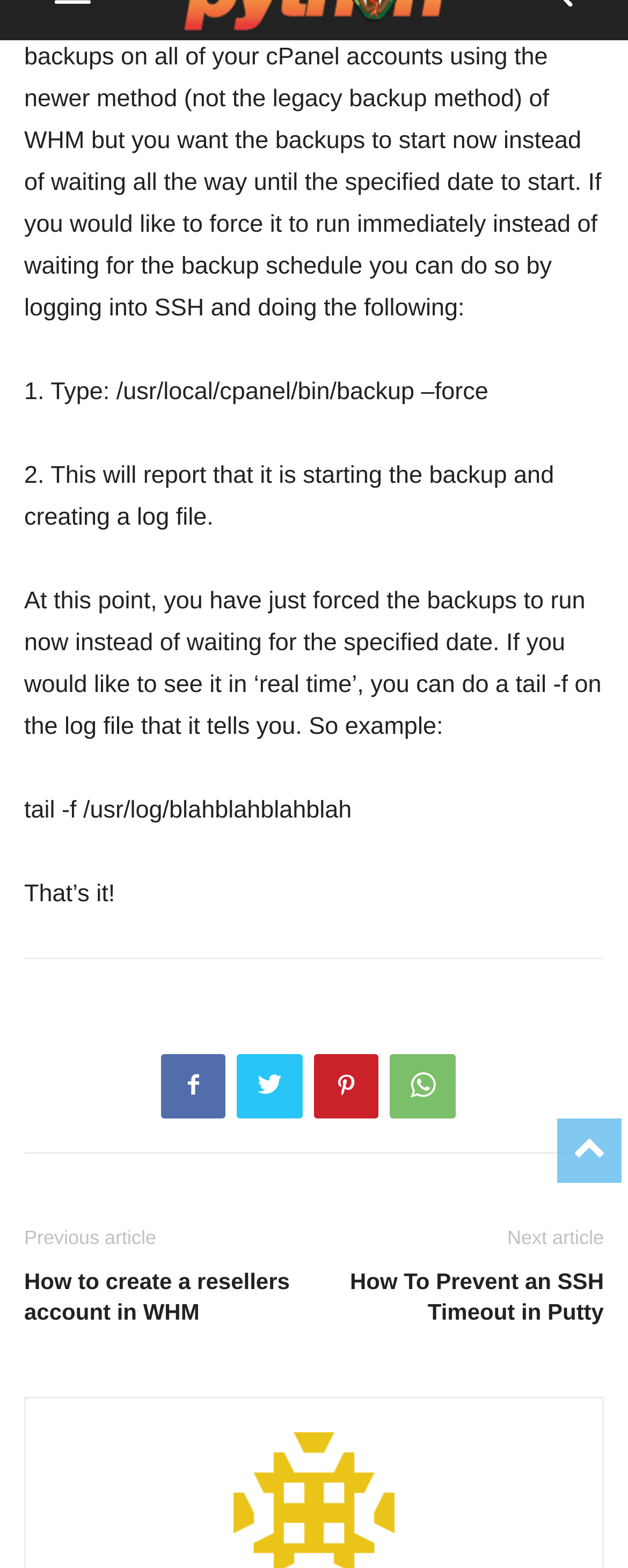Give a short answer using one word or phrase for the question:
How many links are there at the bottom of the webpage?

4